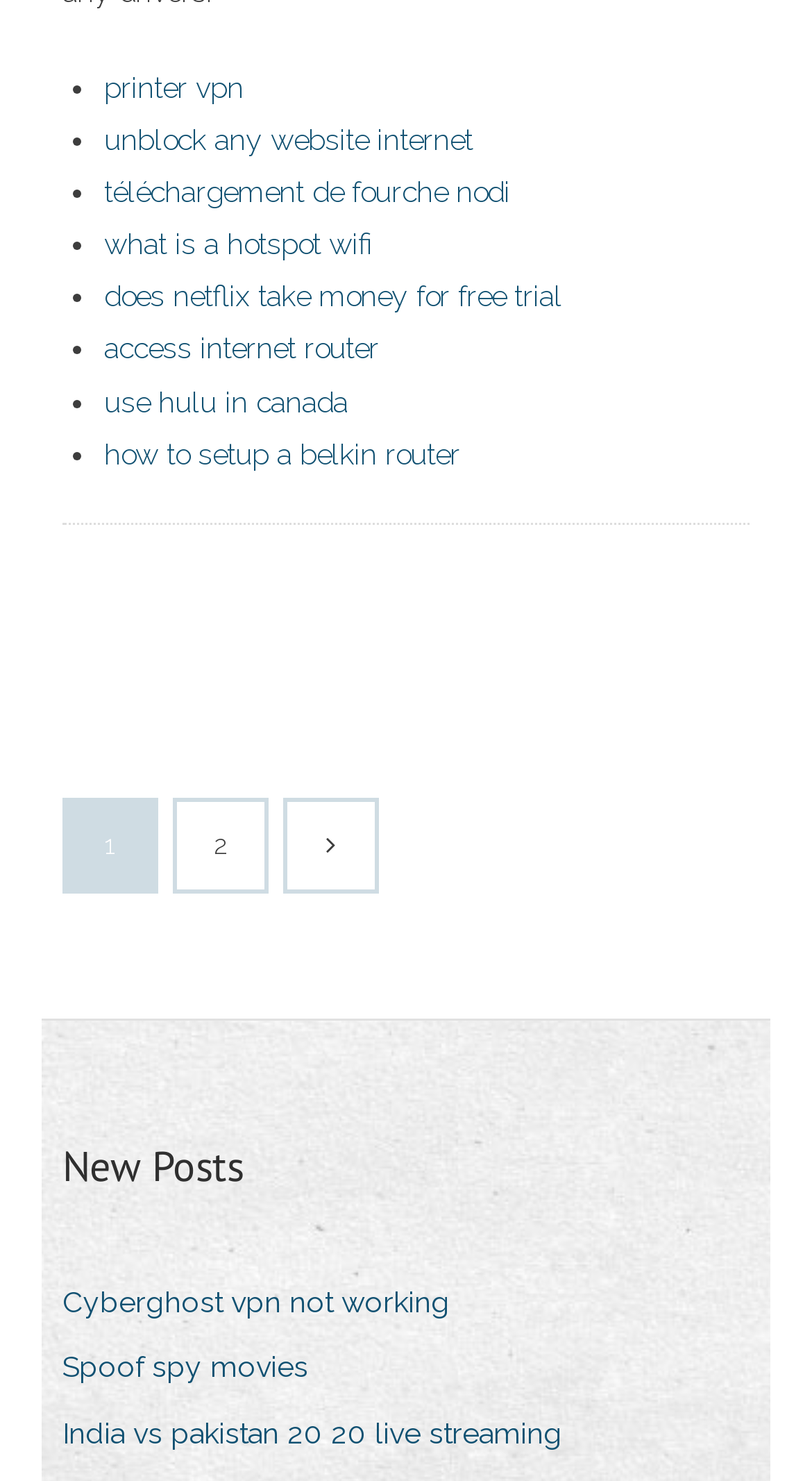Show the bounding box coordinates of the element that should be clicked to complete the task: "Click on 'Cyberghost vpn not working'".

[0.077, 0.861, 0.592, 0.899]